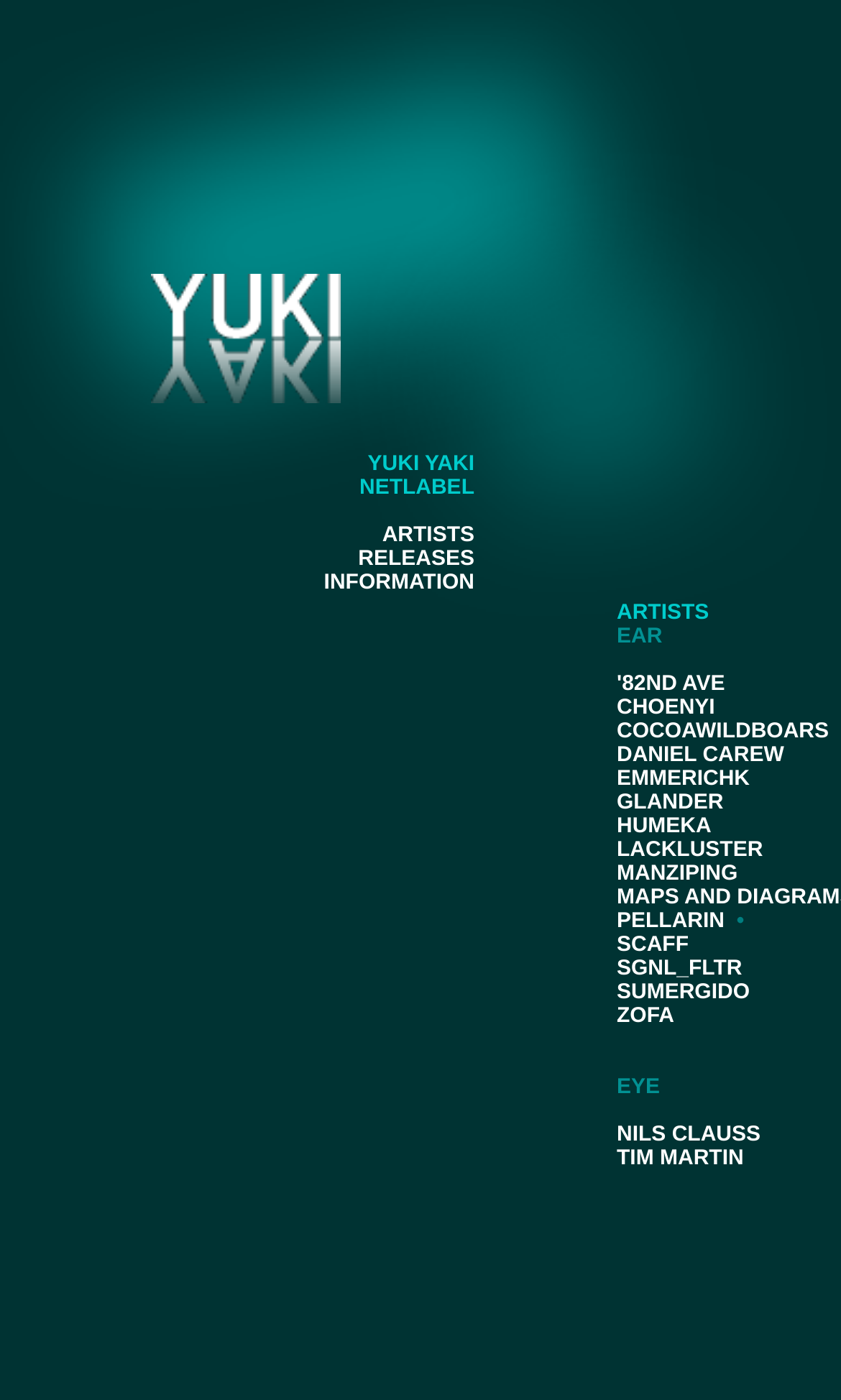Identify the bounding box coordinates for the element you need to click to achieve the following task: "Check out the CHOENYI artist". Provide the bounding box coordinates as four float numbers between 0 and 1, in the form [left, top, right, bottom].

[0.733, 0.497, 0.85, 0.514]